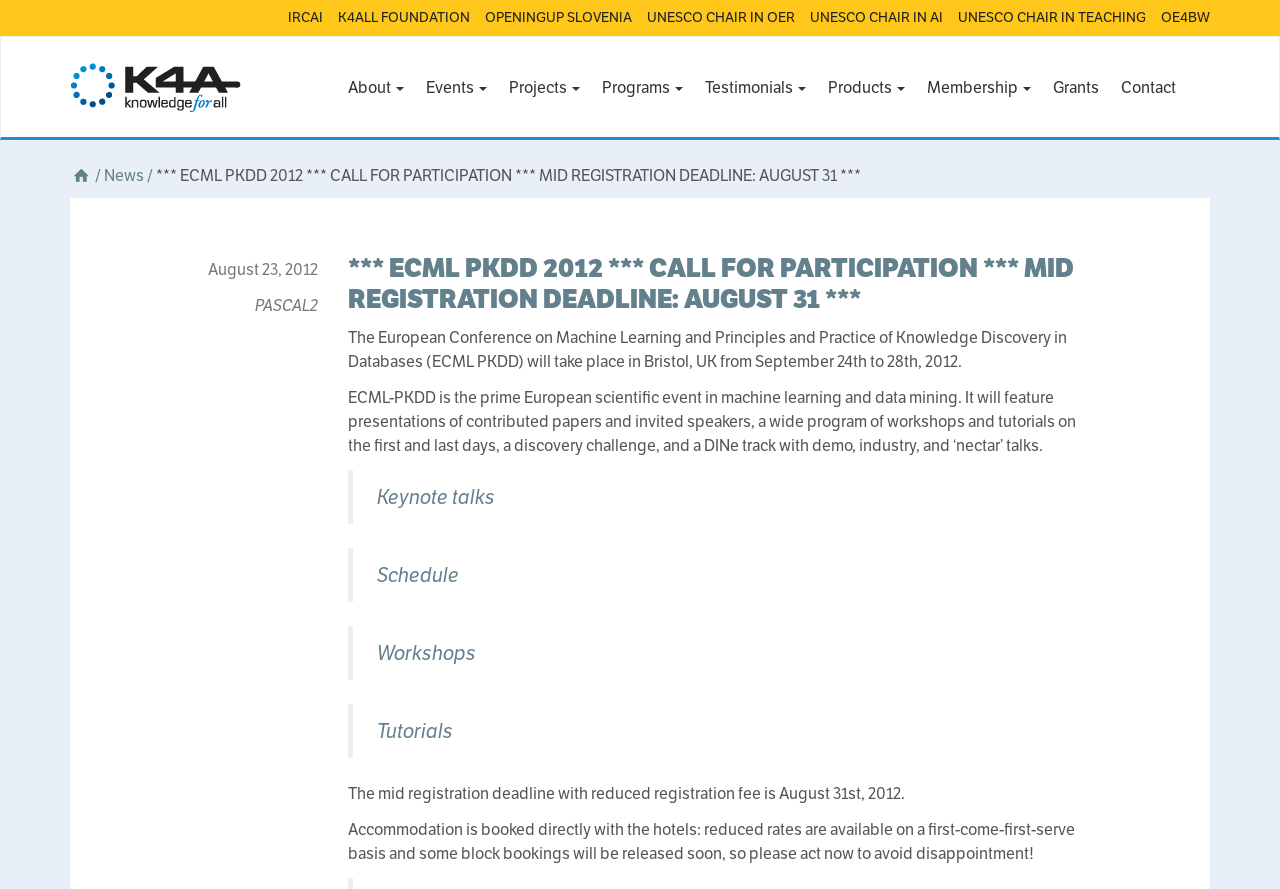Determine the bounding box coordinates of the element that should be clicked to execute the following command: "Click the IRCAI link".

[0.225, 0.009, 0.252, 0.029]